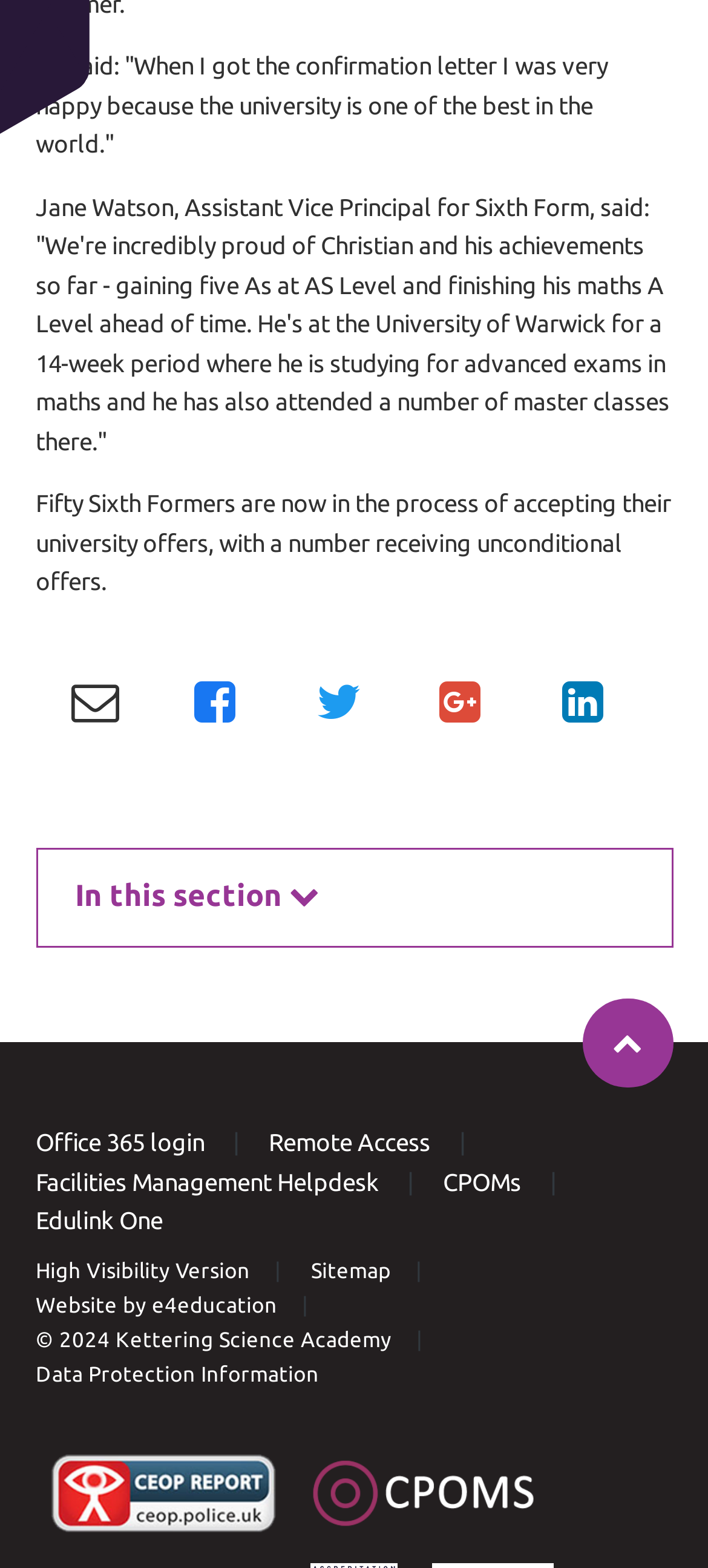Determine the coordinates of the bounding box that should be clicked to complete the instruction: "Click on the managed IT services link". The coordinates should be represented by four float numbers between 0 and 1: [left, top, right, bottom].

None